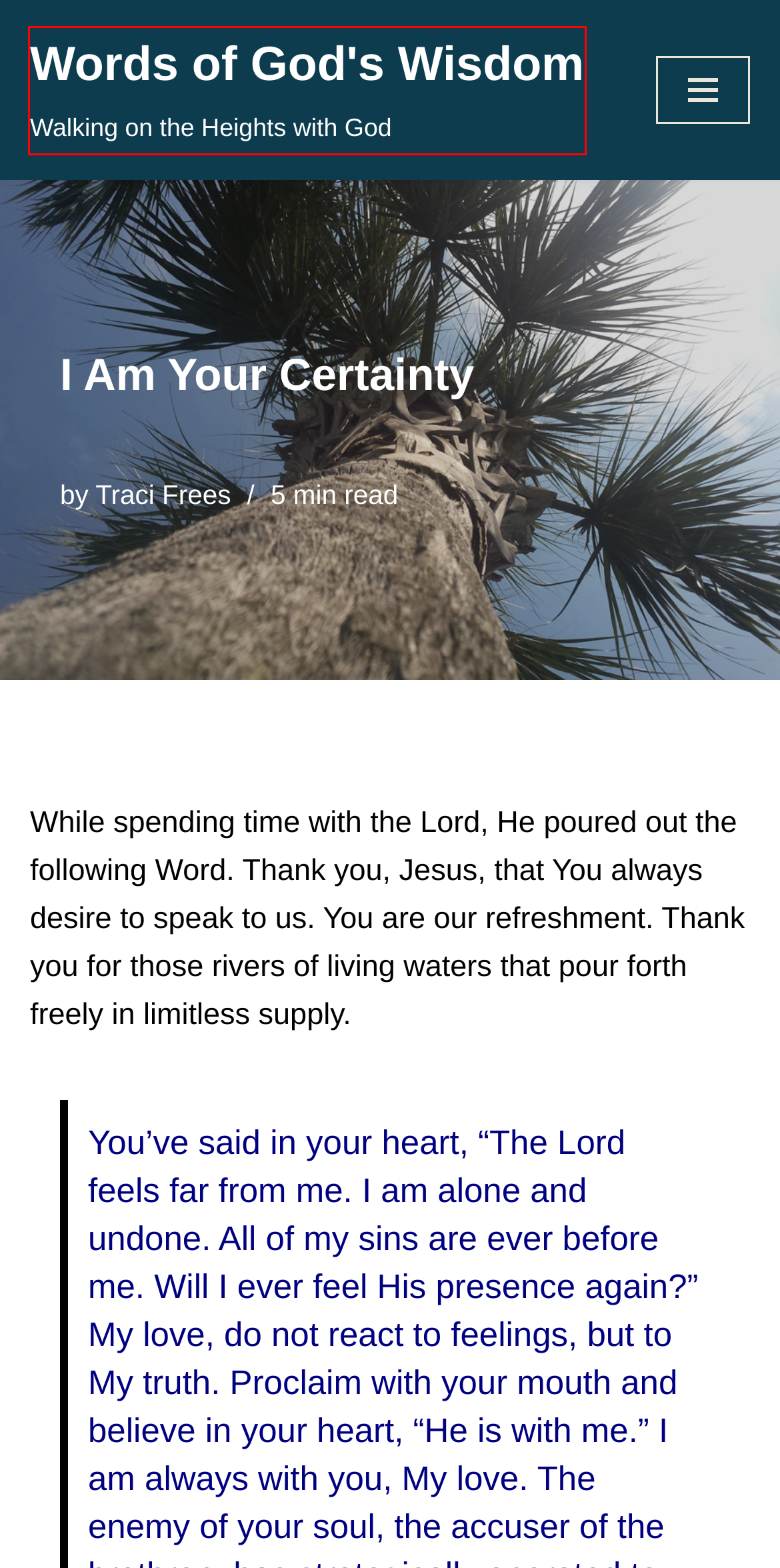You have a screenshot of a webpage with an element surrounded by a red bounding box. Choose the webpage description that best describes the new page after clicking the element inside the red bounding box. Here are the candidates:
A. Traci Frees – Words of God's Wisdom
B. Do You Truly Believe – Words of God's Wisdom
C. Words of God's Wisdom – Walking on the Heights with God
D. Just Thee – Words of God's Wisdom
E. Yet Will I Trust Him – Words of God's Wisdom
F. In Awe of God – Words of God's Wisdom
G. From Grief Re-lived to Relieved – Words of God's Wisdom
H. Seek God’s Reward – Words of God's Wisdom

C